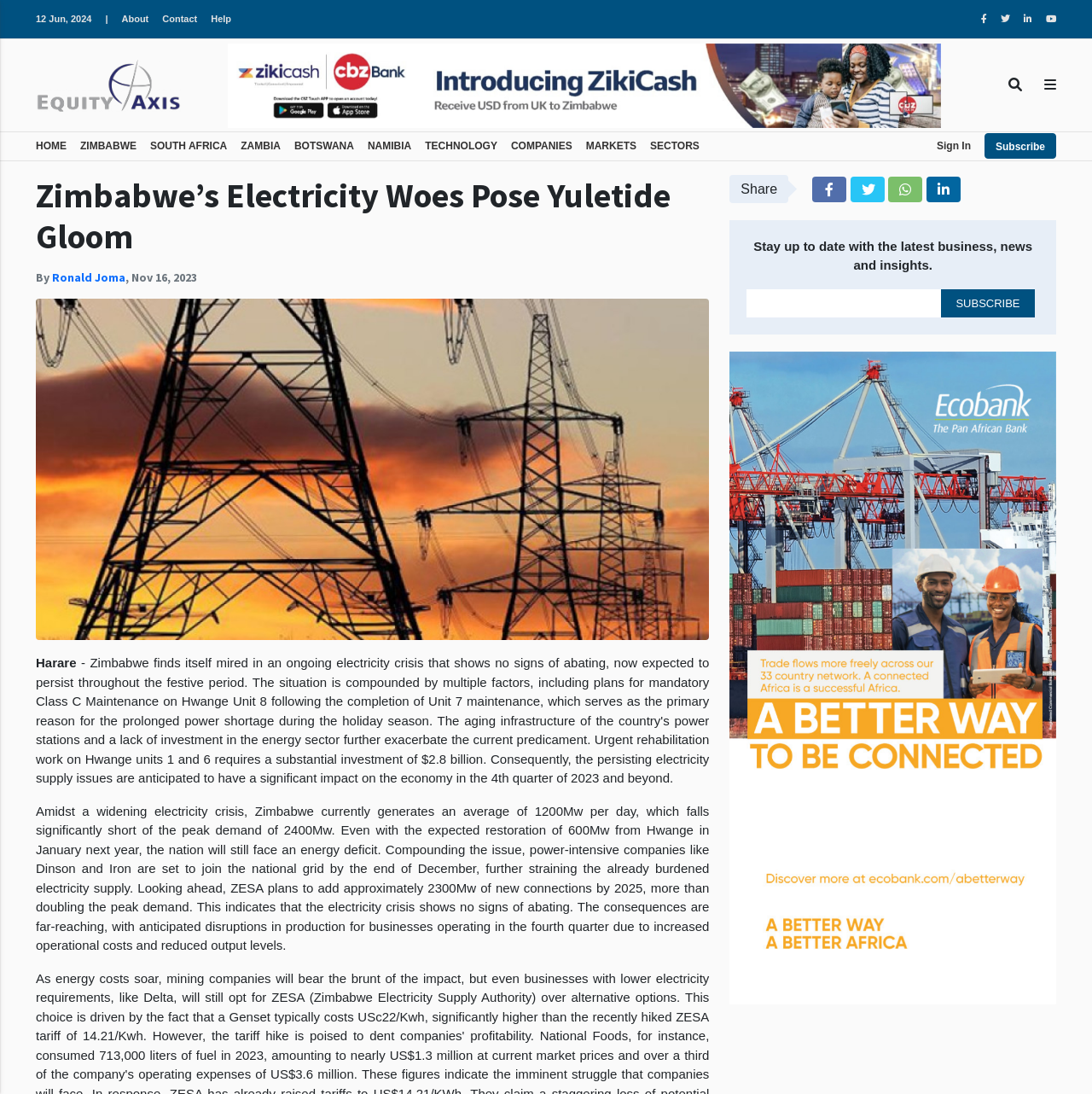Determine the bounding box coordinates of the section to be clicked to follow the instruction: "Click on the 'ZIMBABWE' button". The coordinates should be given as four float numbers between 0 and 1, formatted as [left, top, right, bottom].

[0.073, 0.121, 0.125, 0.147]